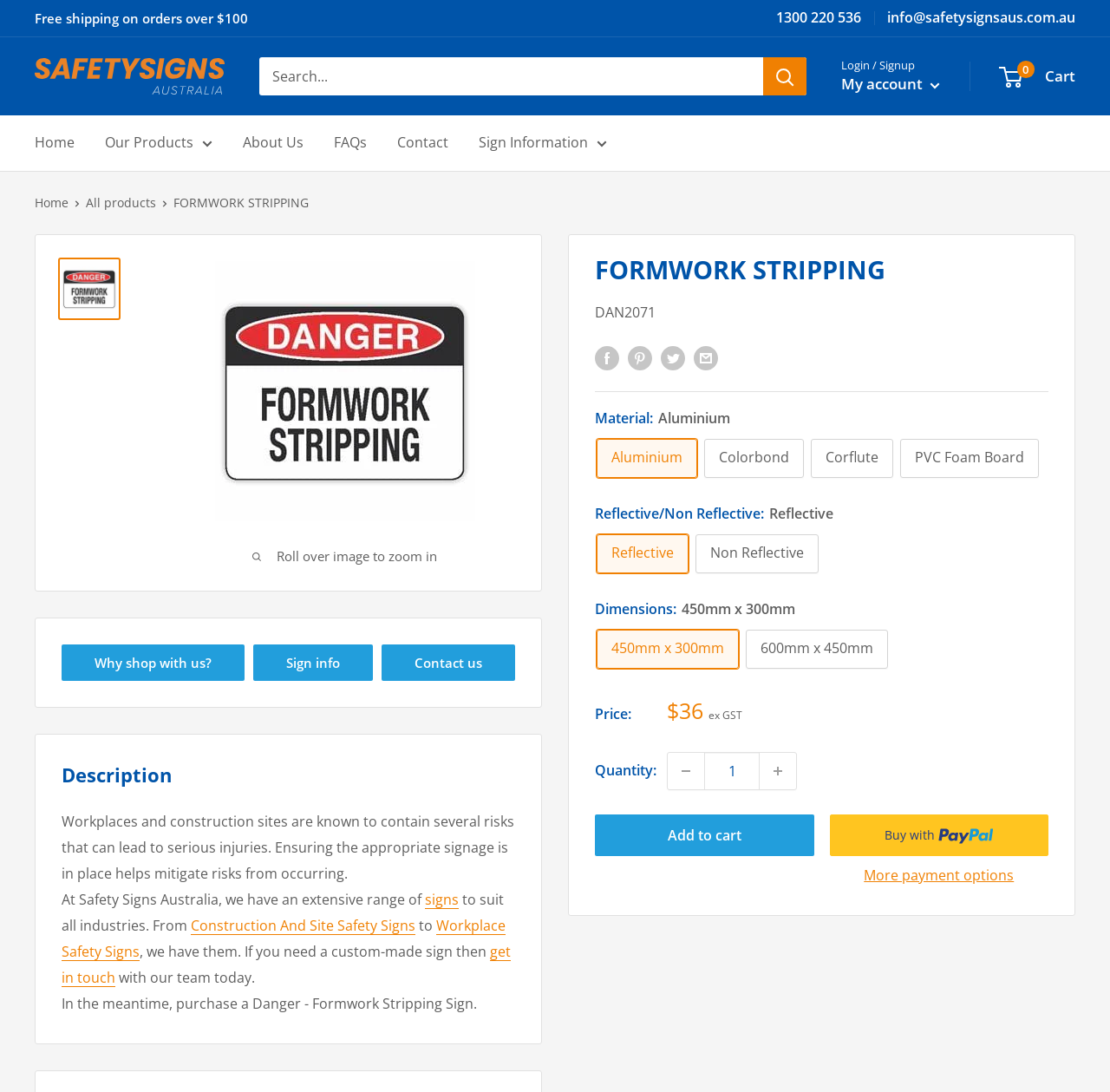Produce a meticulous description of the webpage.

This webpage is about a specific product, the "FORMWORK STRIPPING" sign, on an e-commerce website called Safety Signs Australia. At the top of the page, there is a navigation menu with links to "Home", "Our Products", "About Us", "FAQs", "Contact", and "Sign Information". Below the navigation menu, there is a breadcrumb trail showing the current page's location in the website's hierarchy.

The main content of the page is divided into two sections. On the left side, there is a large image of the "FORMWORK STRIPPING" sign, with a zoom-in feature available. Below the image, there are links to "Why shop with us?", "Sign info", and "Contact us". There is also a section for sharing the product on social media platforms like Facebook, Pinterest, and Twitter.

On the right side, there is a detailed product description, including the product name, material, color, dimensions, and price. The price is displayed as a sale price with an "ex GST" label. There is also a quantity selector and an "Add to cart" button. Additionally, there are options to "Buy now with PayPal" or explore "More payment options".

Below the product details, there is a section with a heading "Description" that provides information about the importance of safety signs in workplaces and construction sites. The text explains that Safety Signs Australia offers a range of signs suitable for various industries, including construction and workplace safety signs. There are also links to custom-made signs and a call to action to get in touch with the team.

At the very top of the page, there is a search bar and a link to "Login / Signup" and "My account". There is also a cart icon with a link to "0 Cart".